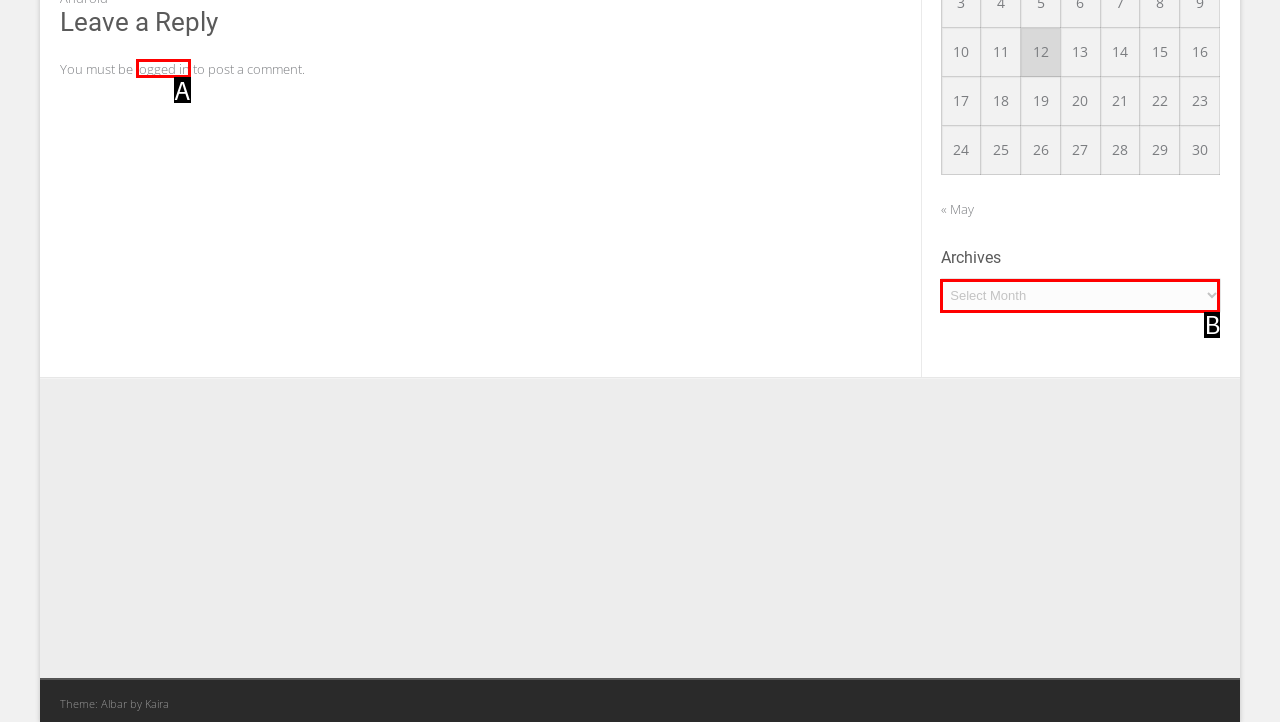Select the HTML element that corresponds to the description: logged in. Reply with the letter of the correct option.

A